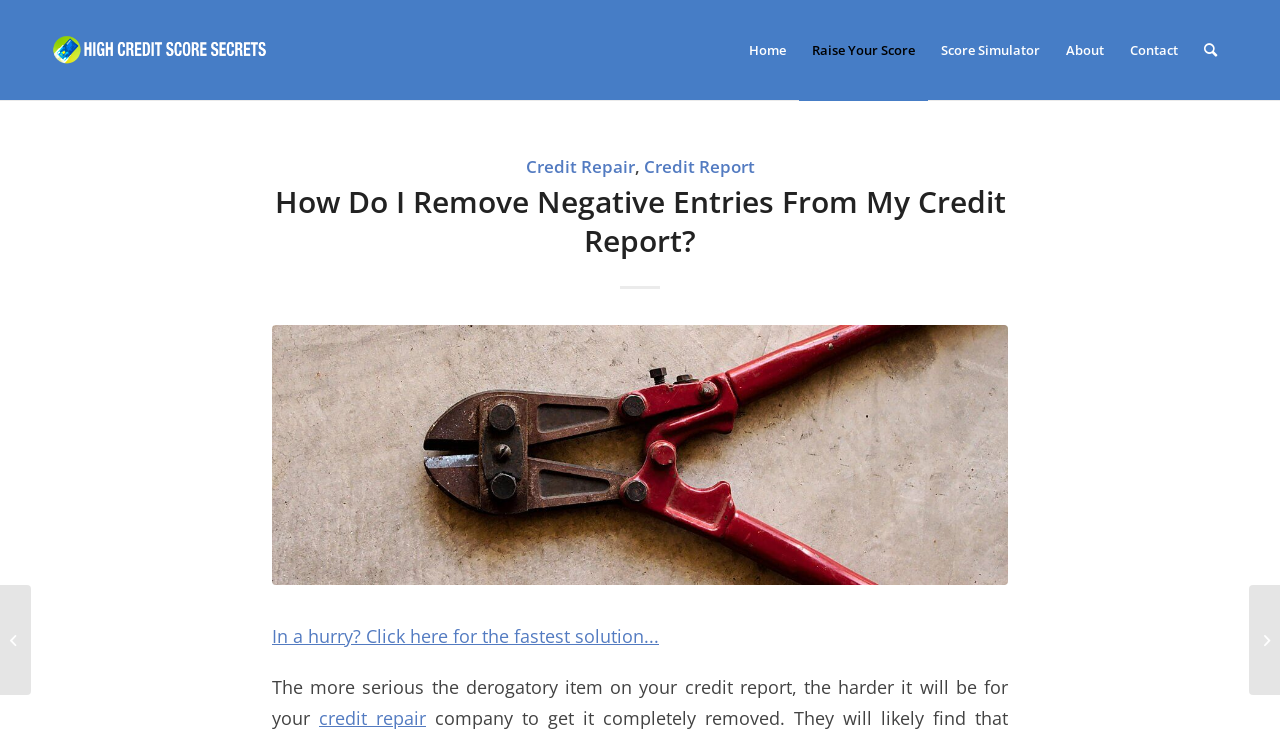Please identify the bounding box coordinates of the clickable element to fulfill the following instruction: "View informative articles". The coordinates should be four float numbers between 0 and 1, i.e., [left, top, right, bottom].

None